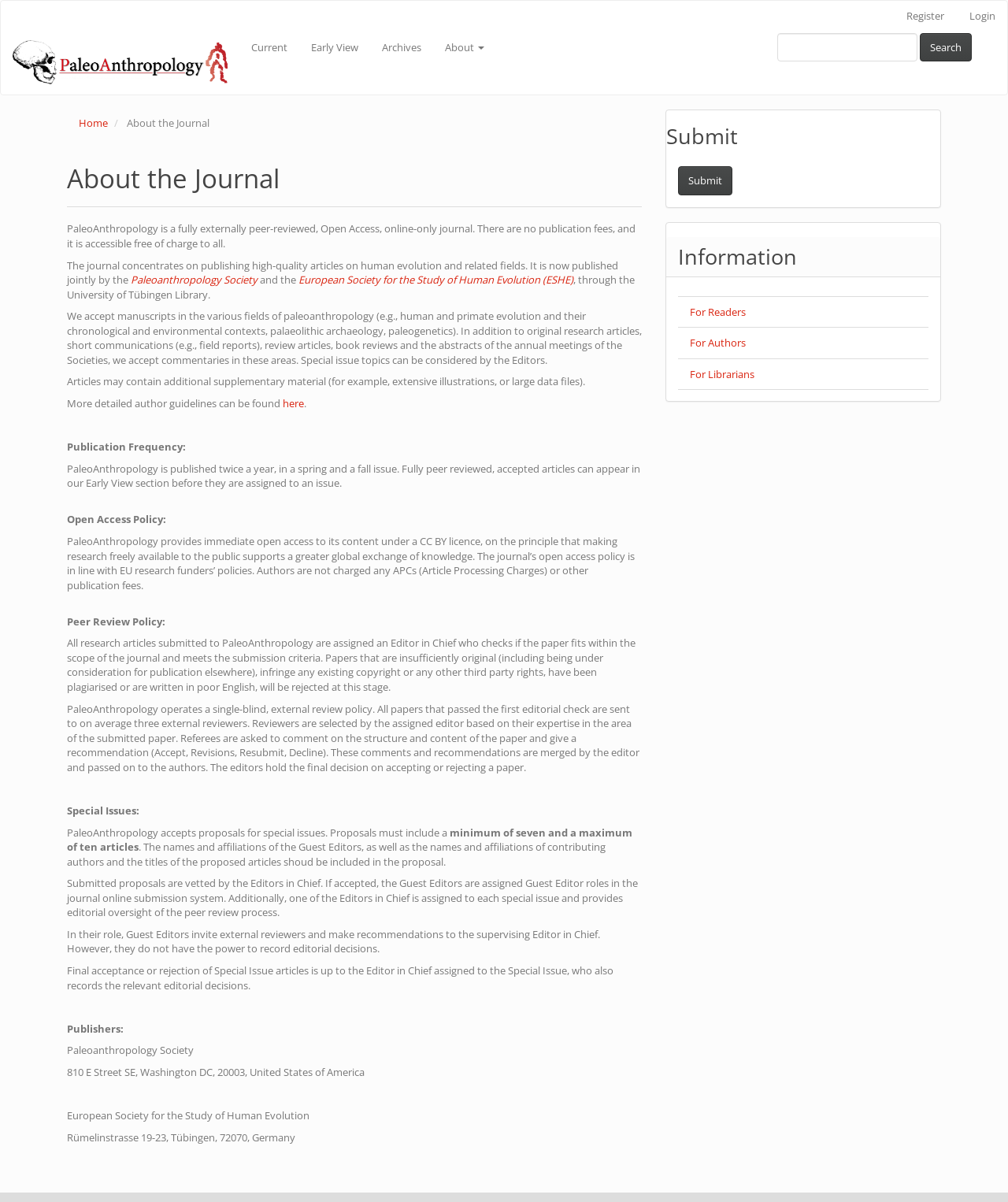Determine the bounding box coordinates of the clickable element necessary to fulfill the instruction: "Click on 'Process Notes'". Provide the coordinates as four float numbers within the 0 to 1 range, i.e., [left, top, right, bottom].

None